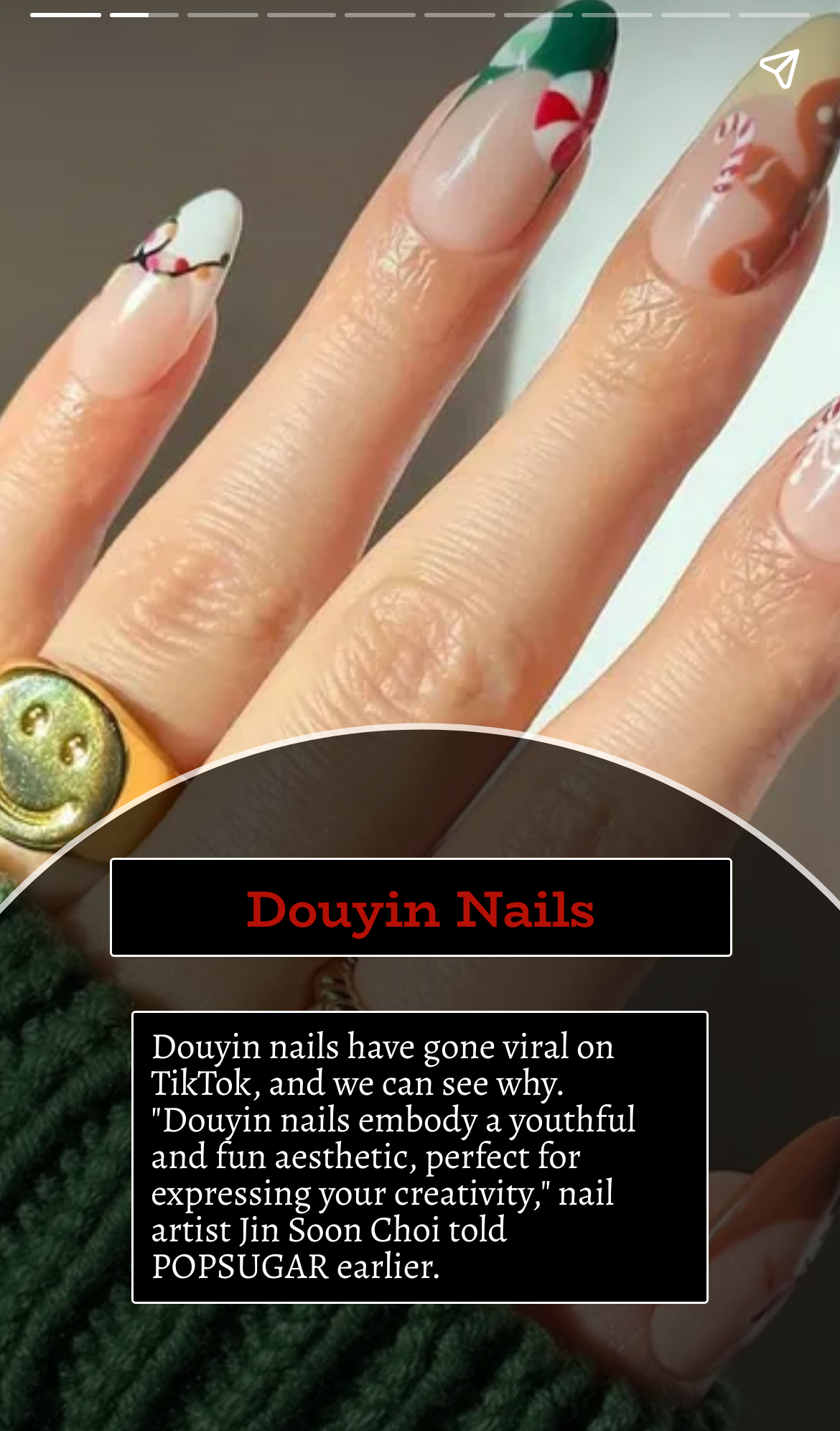Given the description of a UI element: "Back to Home", identify the bounding box coordinates of the matching element in the webpage screenshot.

None